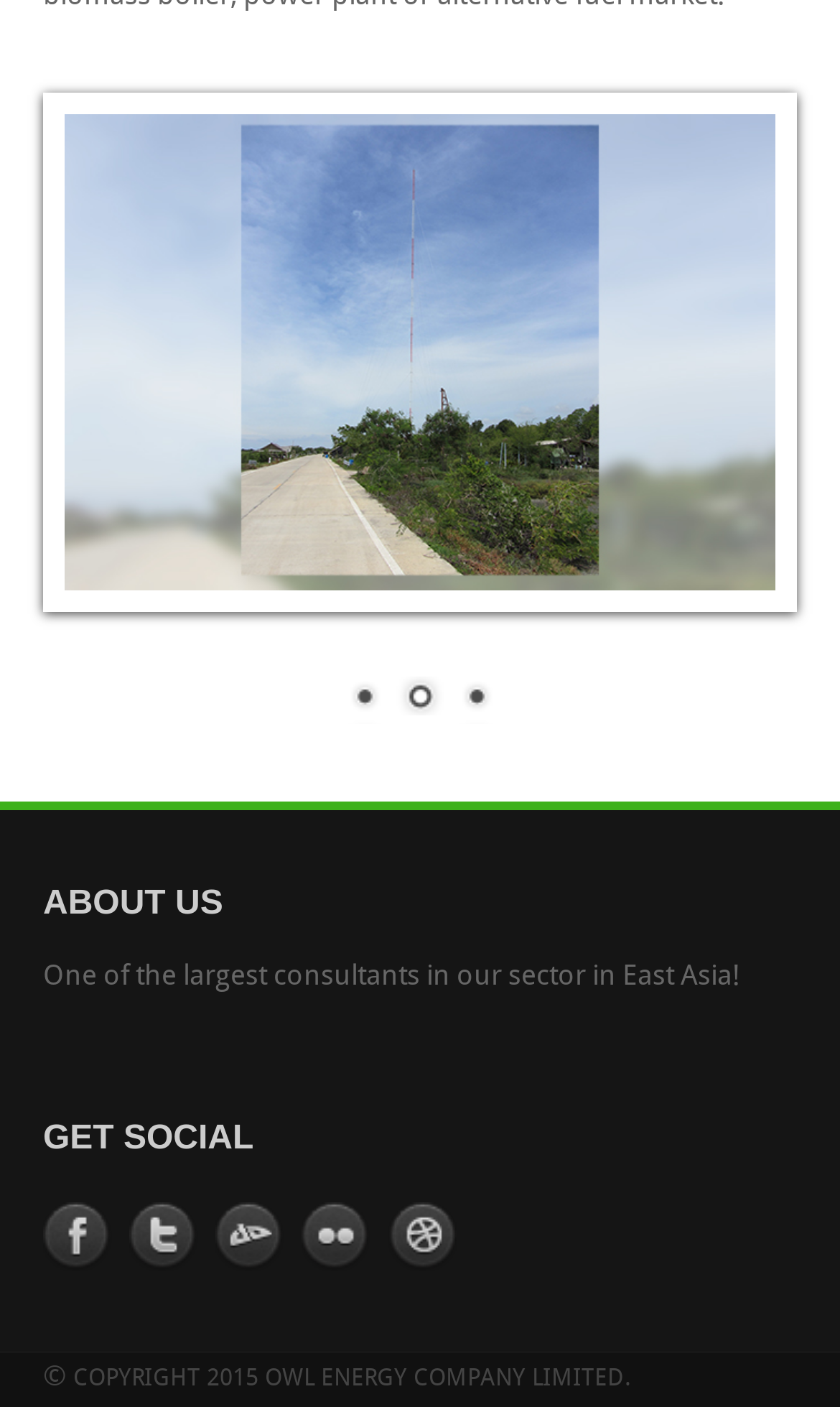Locate the UI element described by parent_node: GET SOCIAL and provide its bounding box coordinates. Use the format (top-left x, top-left y, bottom-right x, bottom-right y) with all values as floating point numbers between 0 and 1.

[0.154, 0.852, 0.236, 0.901]